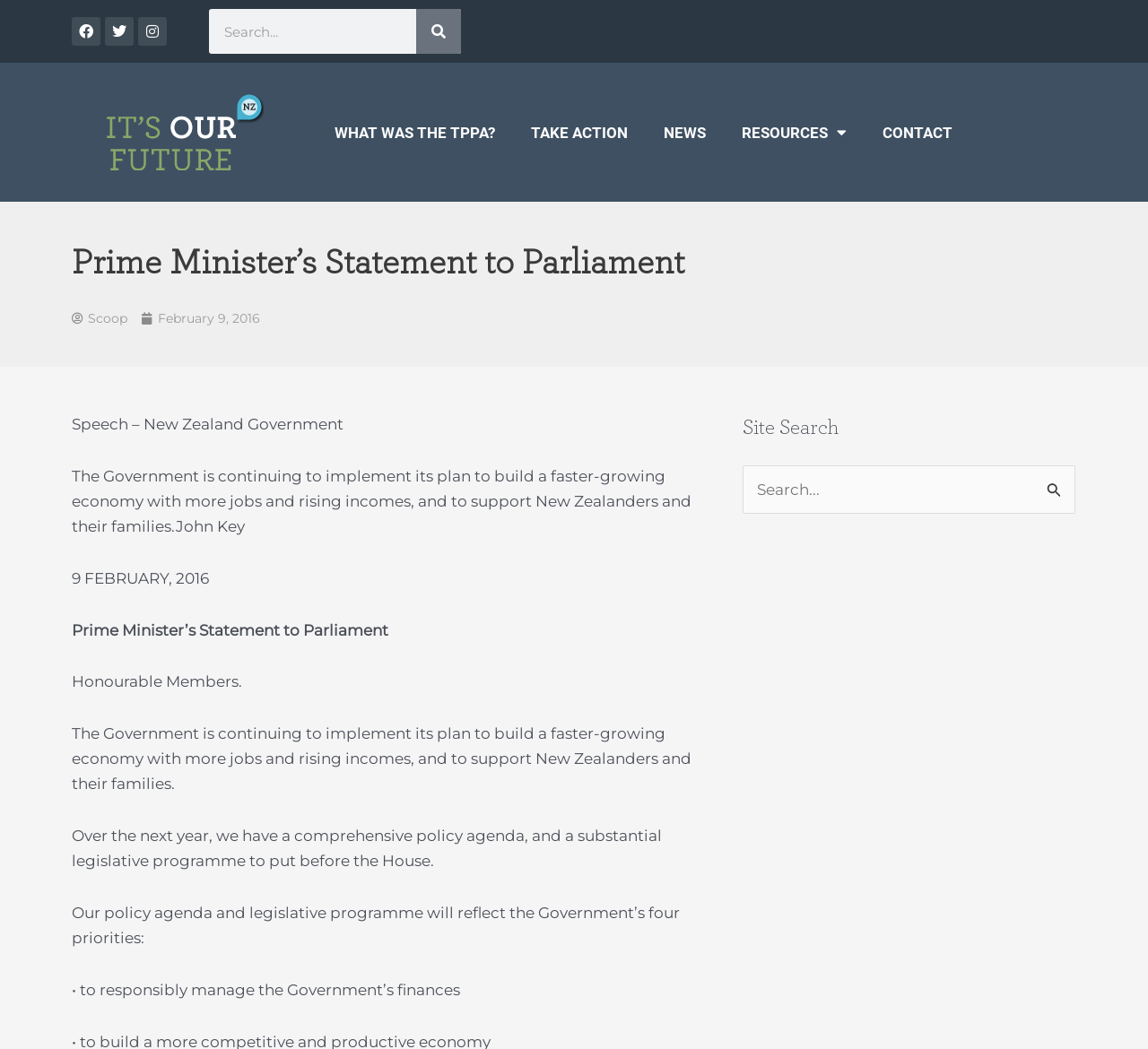Provide a thorough description of the webpage you see.

The webpage appears to be a government website, specifically a page from the New Zealand Government. At the top, there are three social media links to Facebook, Twitter, and Instagram, aligned horizontally. Next to these links, there is a search bar with a search button. 

Below the search bar, there are five horizontal links: "WHAT WAS THE TPPA?", "TAKE ACTION", "NEWS", "RESOURCES", and "CONTACT". The "RESOURCES" link has a dropdown menu.

The main content of the page is a speech by the Prime Minister to Parliament, dated February 9, 2016. The speech is titled "Prime Minister’s Statement to Parliament" and is attributed to John Key. The text of the speech is divided into several paragraphs, with headings and subheadings.

On the right side of the page, there is a secondary search bar with a heading "Site Search". This search bar is smaller than the one at the top and has a search button with a magnifying glass icon.

There are no images on the page except for the social media icons and the magnifying glass icon on the search button.